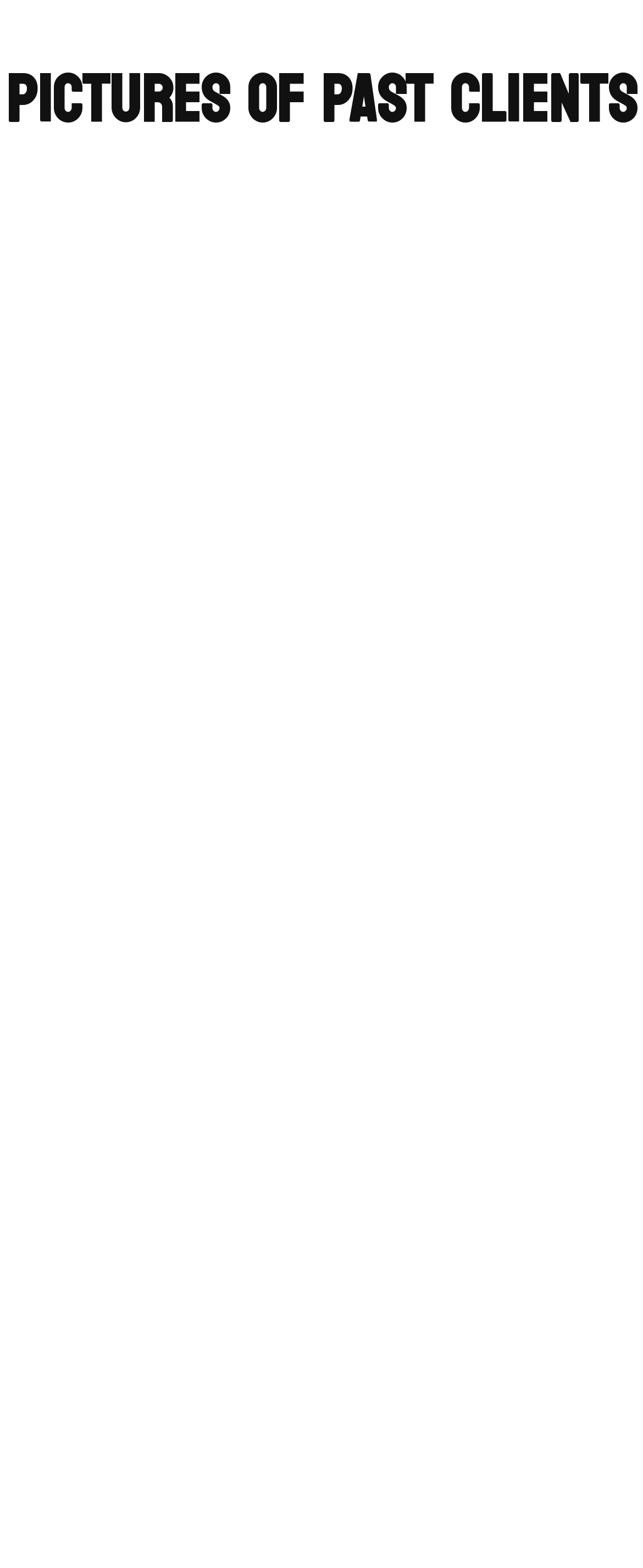Can you find the bounding box coordinates for the element that needs to be clicked to execute this instruction: "click on deer hunts under $1000"? The coordinates should be given as four float numbers between 0 and 1, i.e., [left, top, right, bottom].

[0.0, 0.127, 0.388, 0.247]